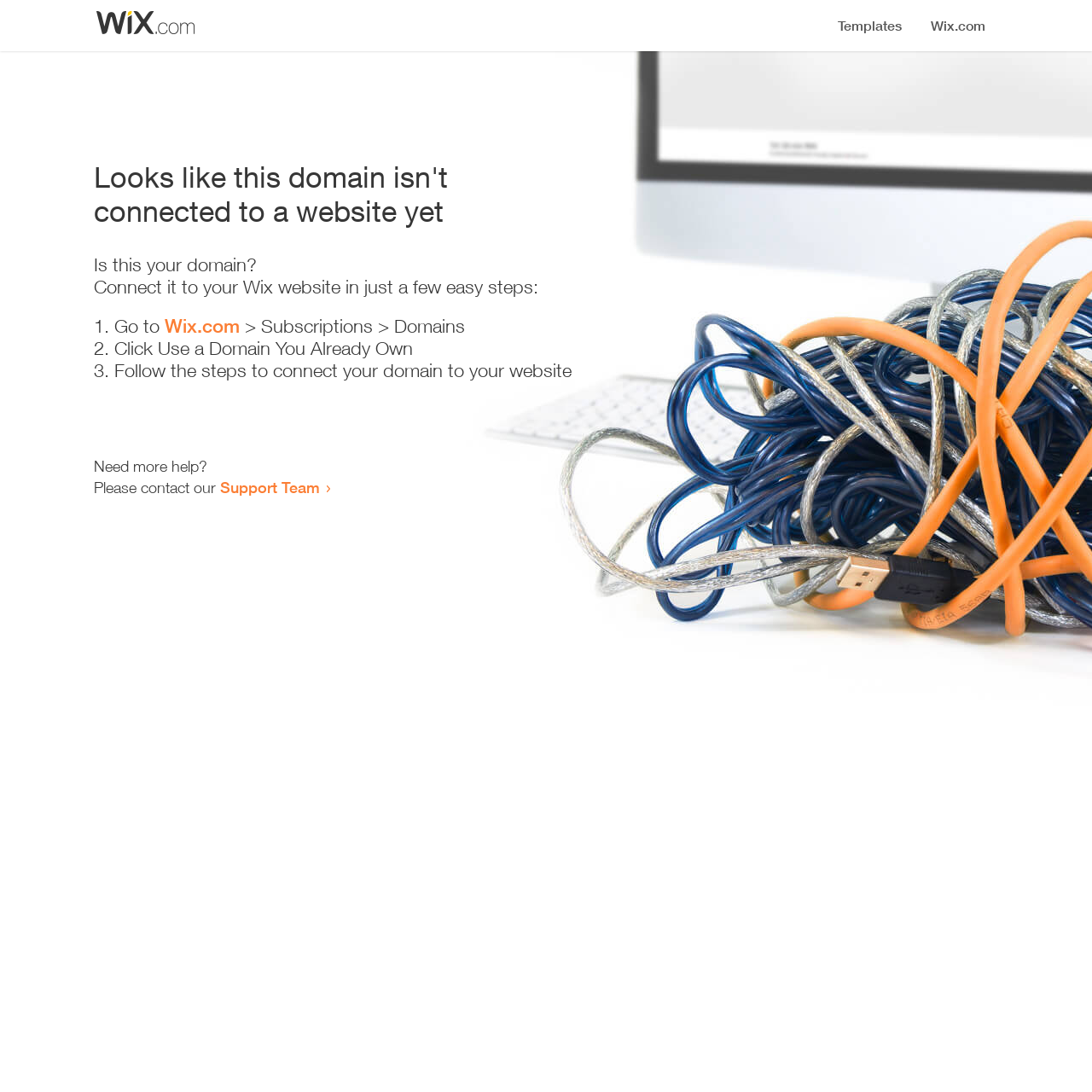Give a concise answer using only one word or phrase for this question:
Where to go to start connecting the domain?

Wix.com